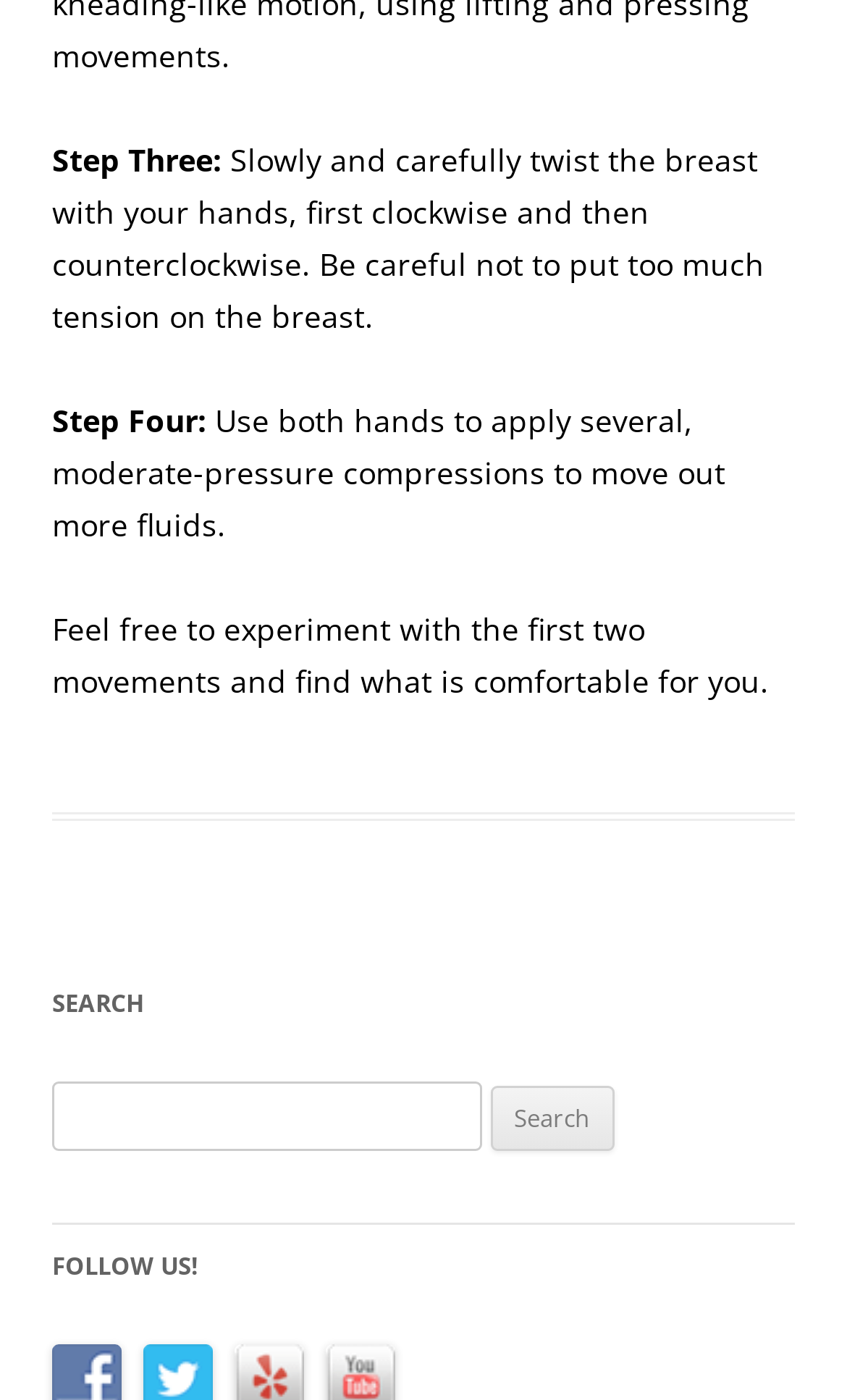How many steps are described on this webpage?
Please give a detailed and elaborate answer to the question.

I counted the number of steps described on this webpage by looking at the static text elements with 'Step' prefix, and I found four steps: Step Three, Step Four, and two preceding steps that are not explicitly numbered.